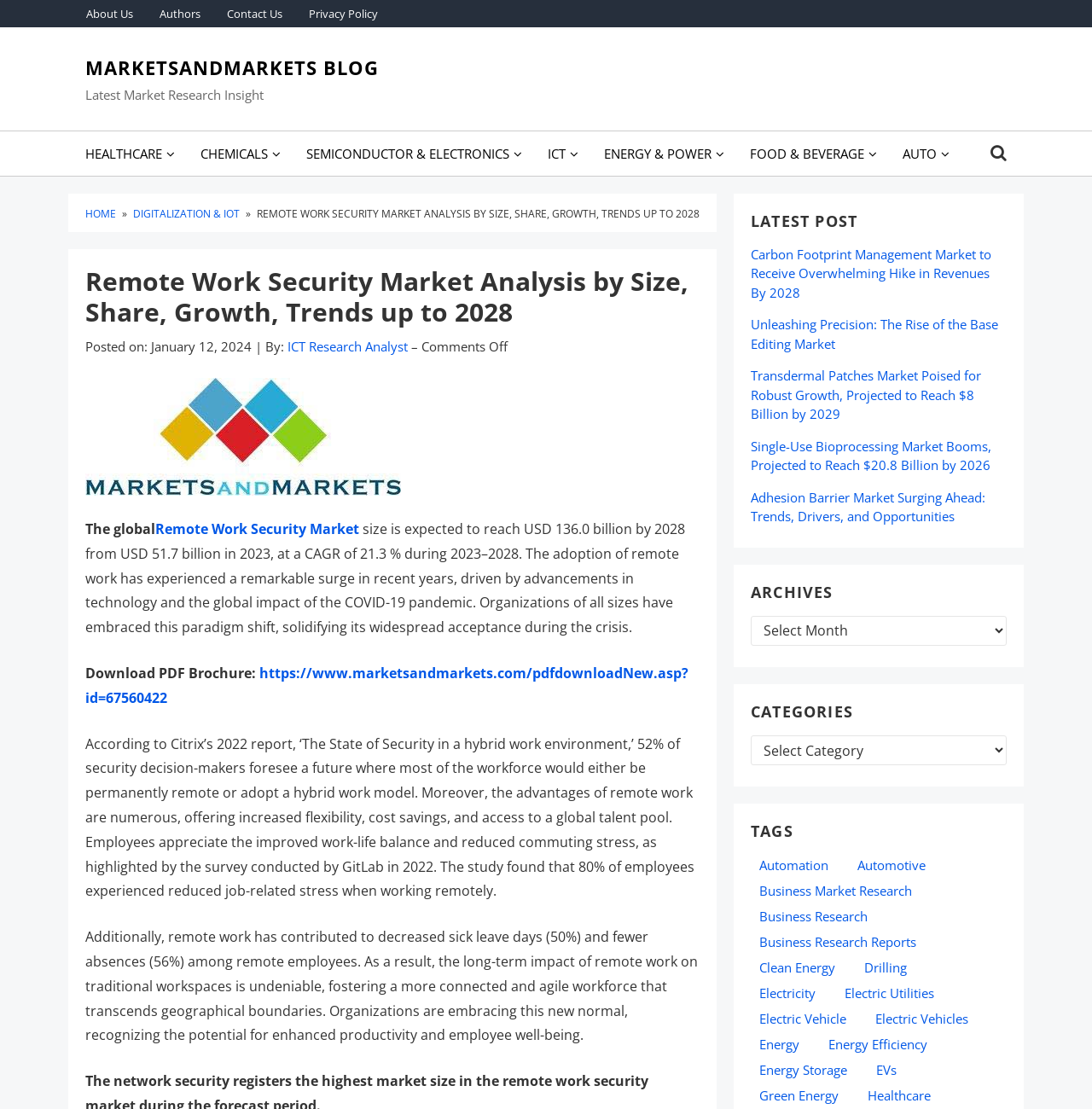Could you provide the bounding box coordinates for the portion of the screen to click to complete this instruction: "Click the menu button"?

None